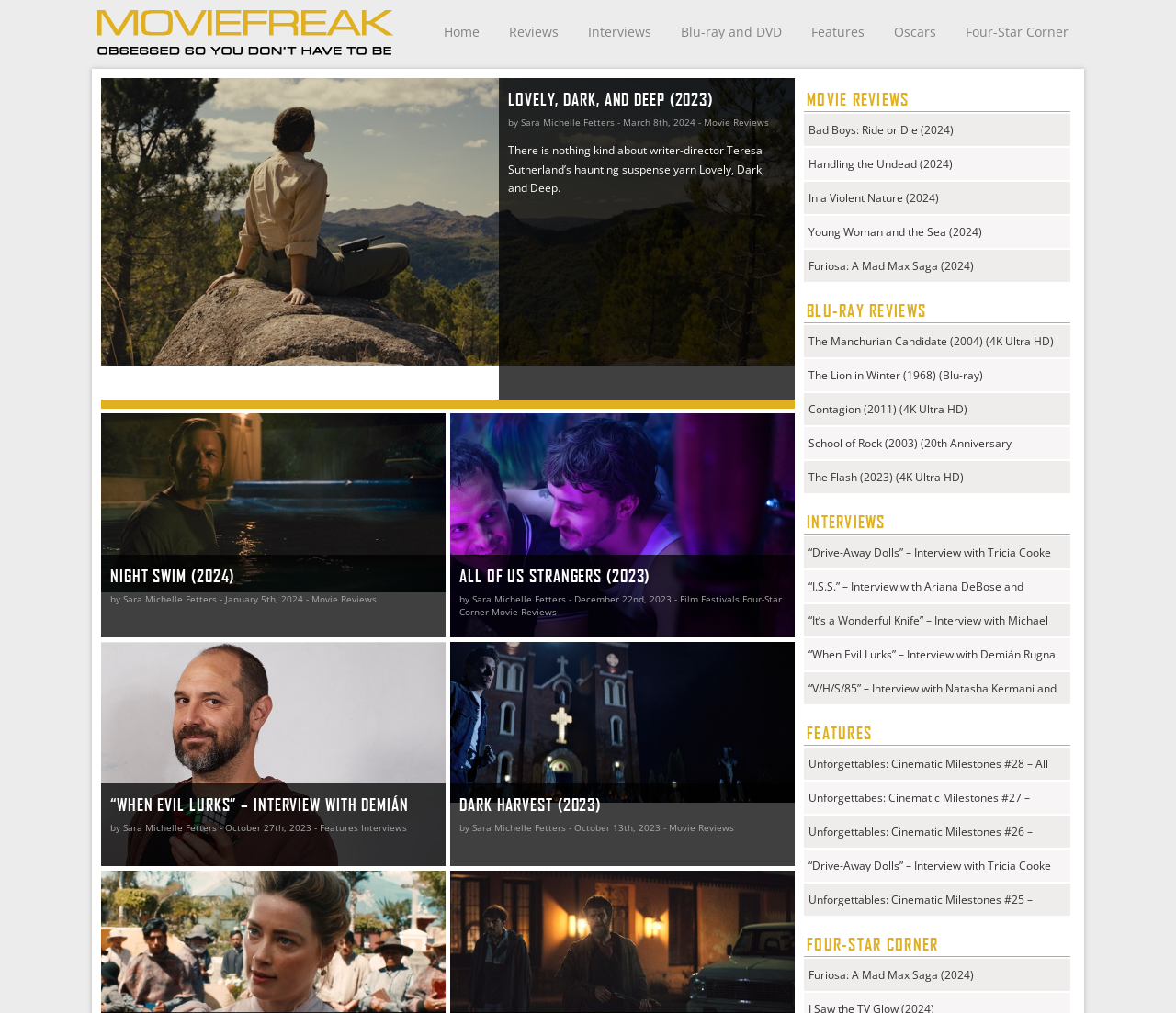What is the title of the interview with Demián Rugna?
We need a detailed and meticulous answer to the question.

I found the answer by looking at the interview section of the webpage, where I saw a heading '“WHEN EVIL LURKS” – INTERVIEW WITH DEMIÁN RUGNA'.